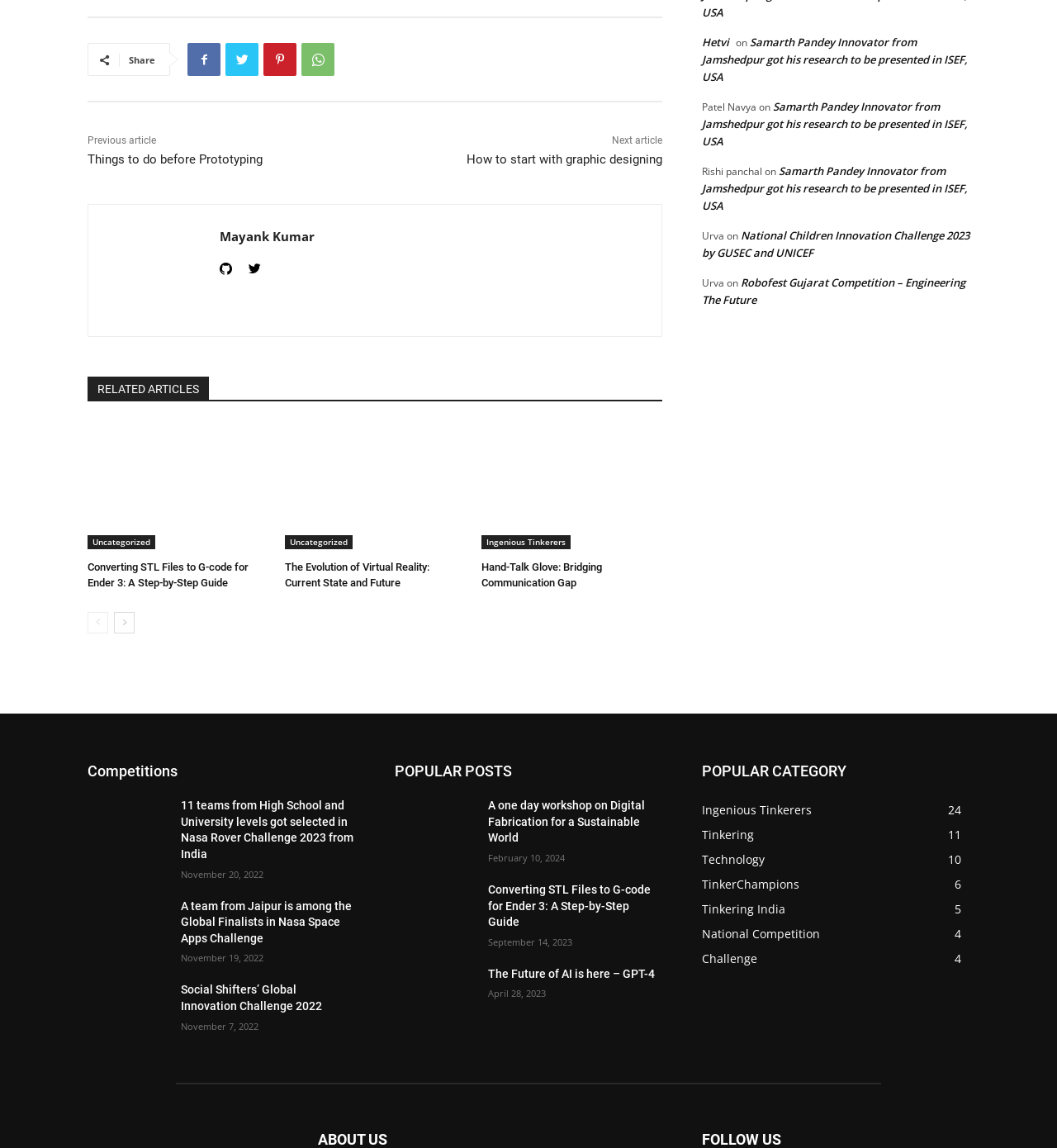Utilize the details in the image to give a detailed response to the question: What is the name of the author of the article 'How to start with graphic designing'?

The article 'How to start with graphic designing' is written by Mayank Kumar, whose name is mentioned as the author of the article on the webpage.